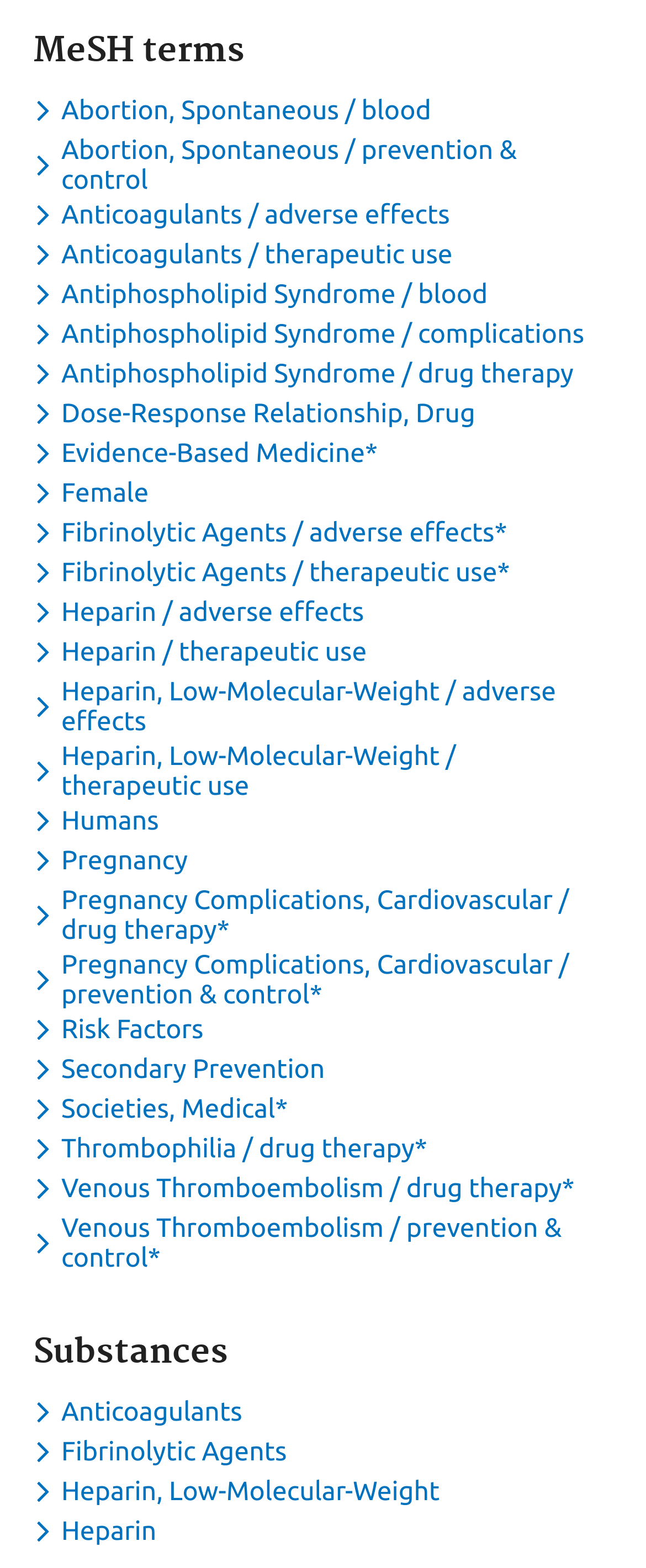How many MeSH terms are listed on the webpage?
Based on the image content, provide your answer in one word or a short phrase.

25